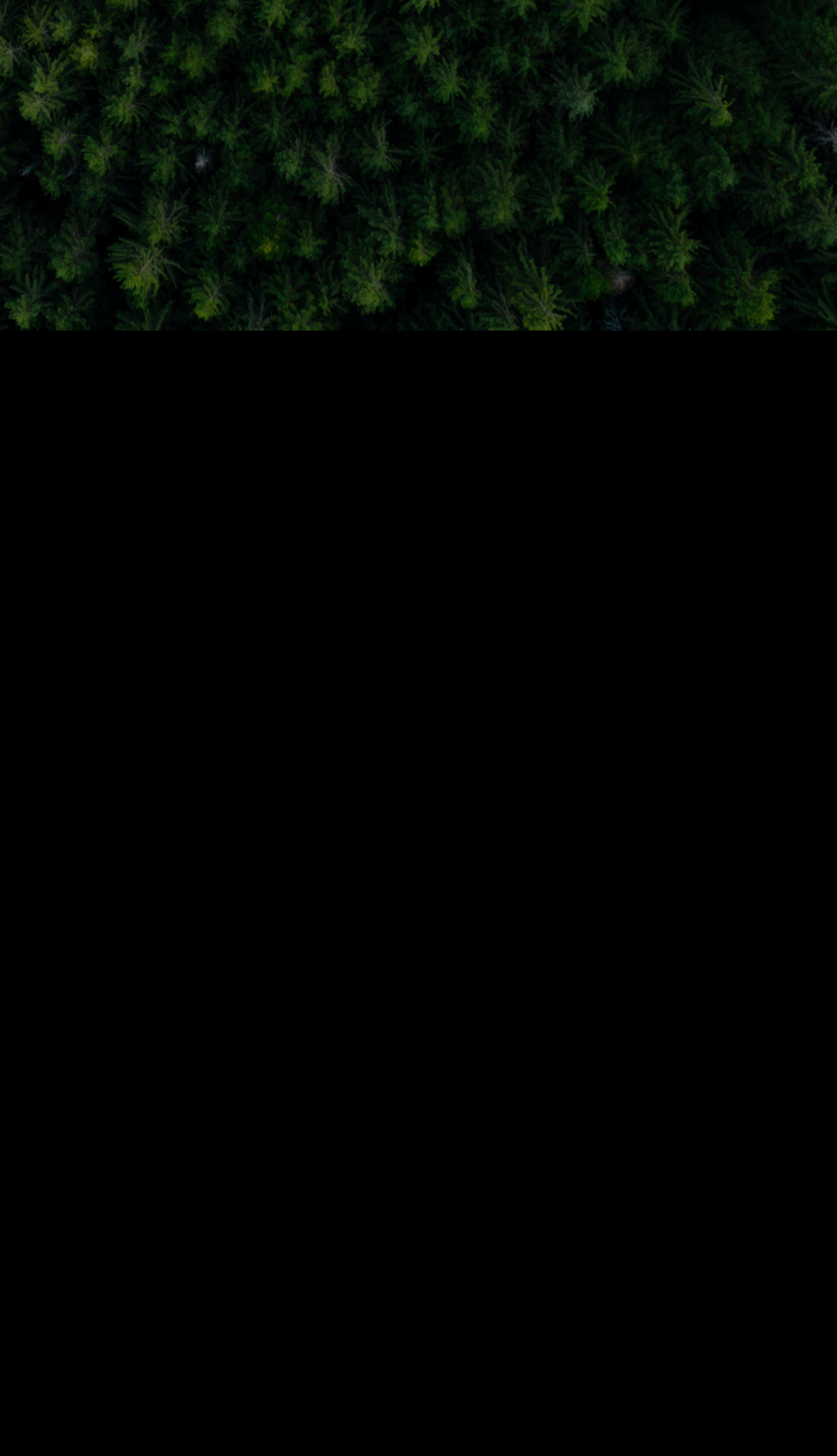What is the phone number on the webpage?
Look at the image and answer with only one word or phrase.

385-336-7360